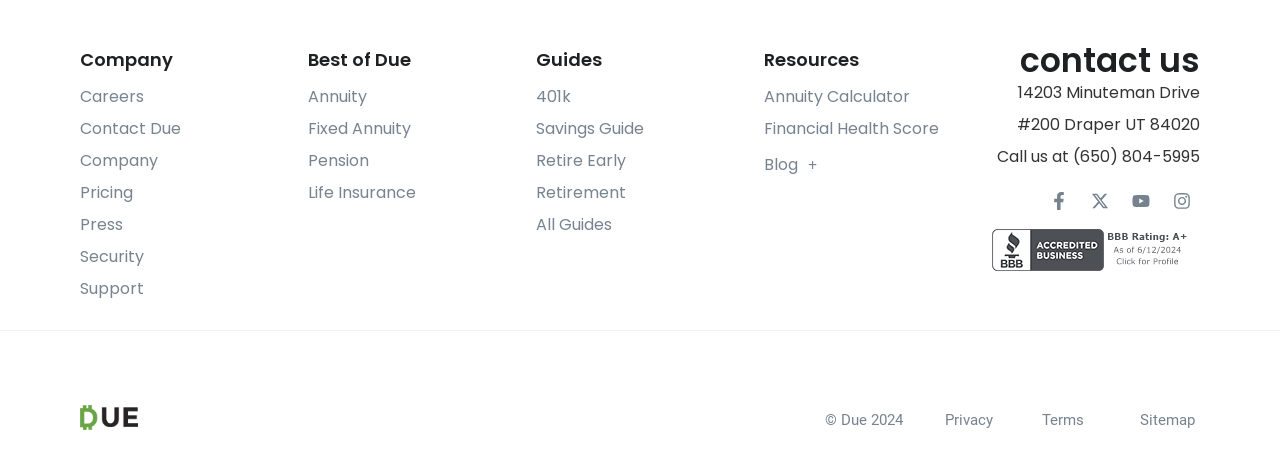Identify the bounding box for the given UI element using the description provided. Coordinates should be in the format (top-left x, top-left y, bottom-right x, bottom-right y) and must be between 0 and 1. Here is the description: Advertising & Terms of Use

None